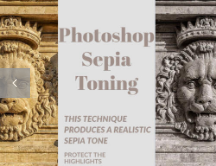What is the instruction for achieving the best results with this effect?
Use the information from the image to give a detailed answer to the question.

A note below the title instructs to 'Protect the highlights', indicating a crucial aspect of achieving the best results with the sepia toning effect in Photoshop.